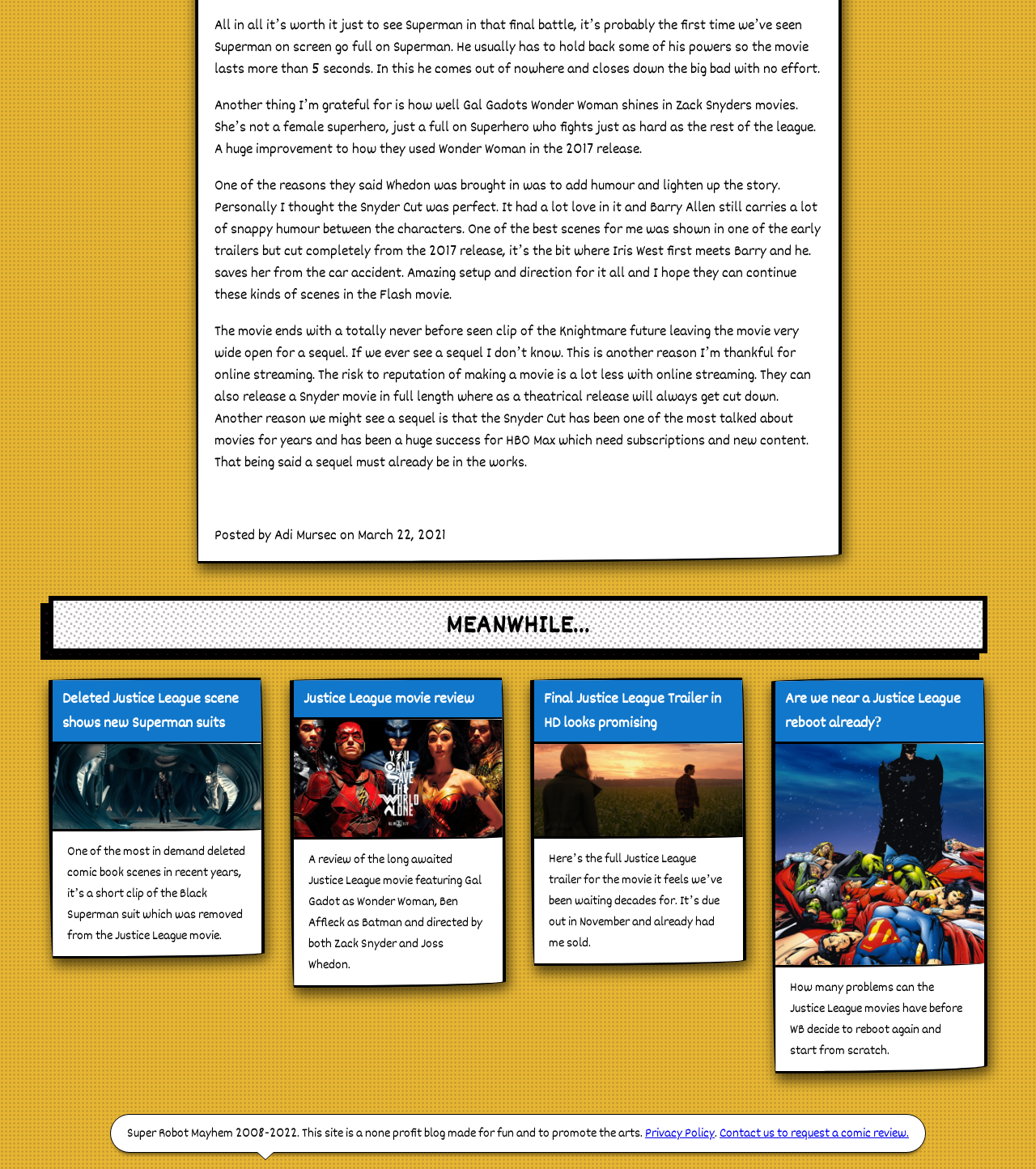Identify the bounding box for the described UI element. Provide the coordinates in (top-left x, top-left y, bottom-right x, bottom-right y) format with values ranging from 0 to 1: Privacy Policy

[0.623, 0.961, 0.69, 0.979]